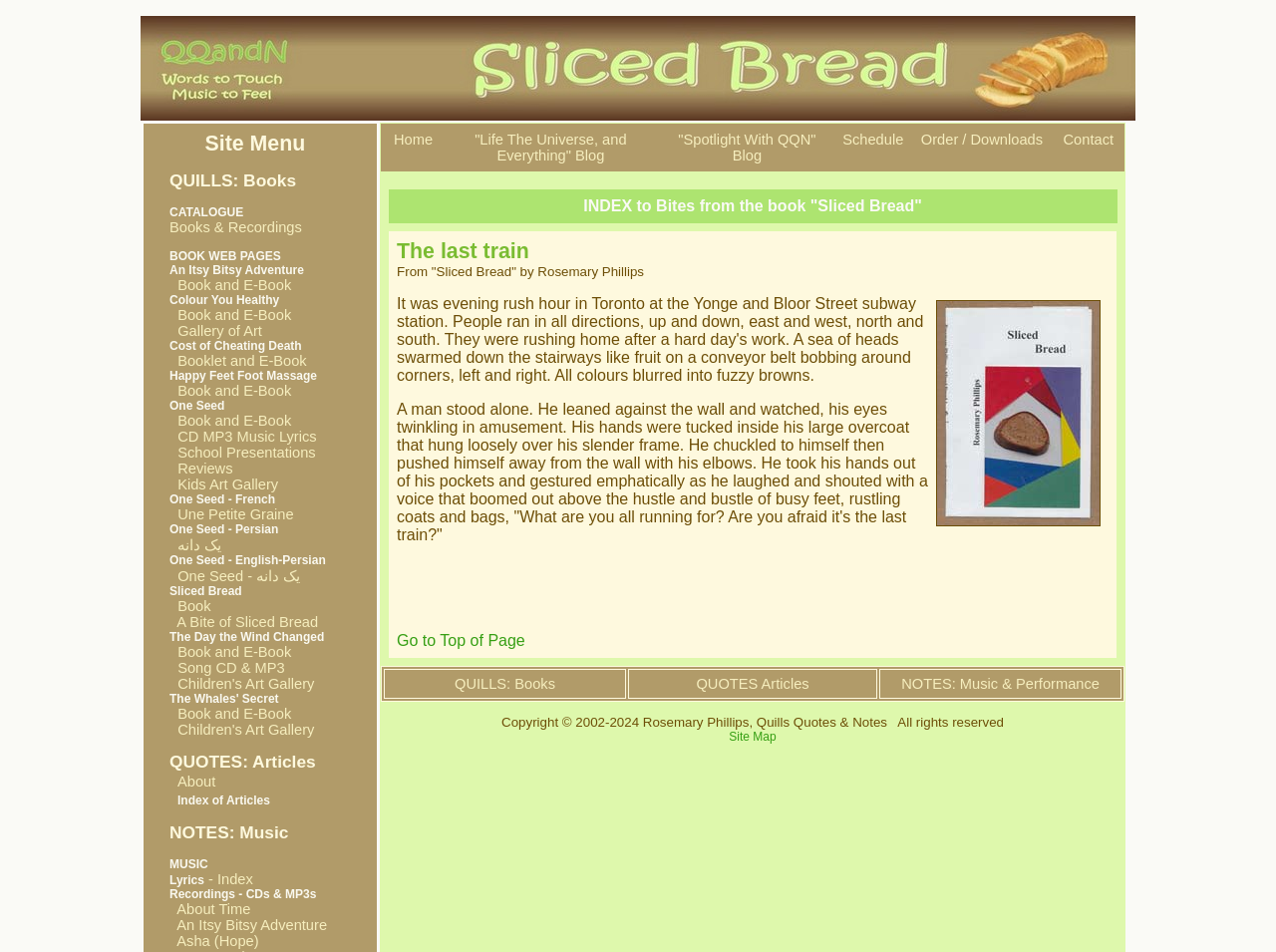Please identify the coordinates of the bounding box that should be clicked to fulfill this instruction: "Go to 'Home'".

[0.309, 0.138, 0.339, 0.155]